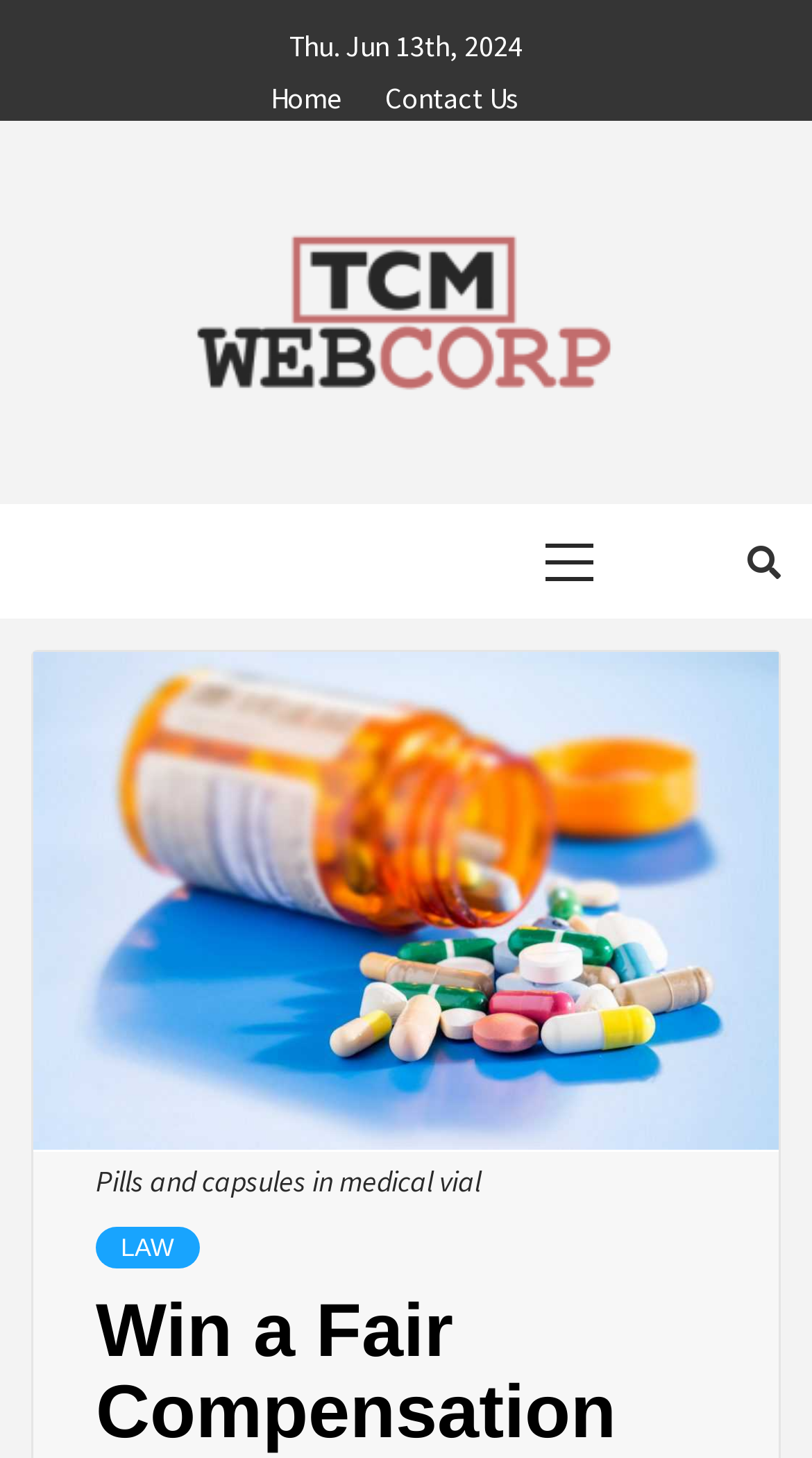What is the purpose of the webpage?
Observe the image and answer the question with a one-word or short phrase response.

To assist with drug lawsuits